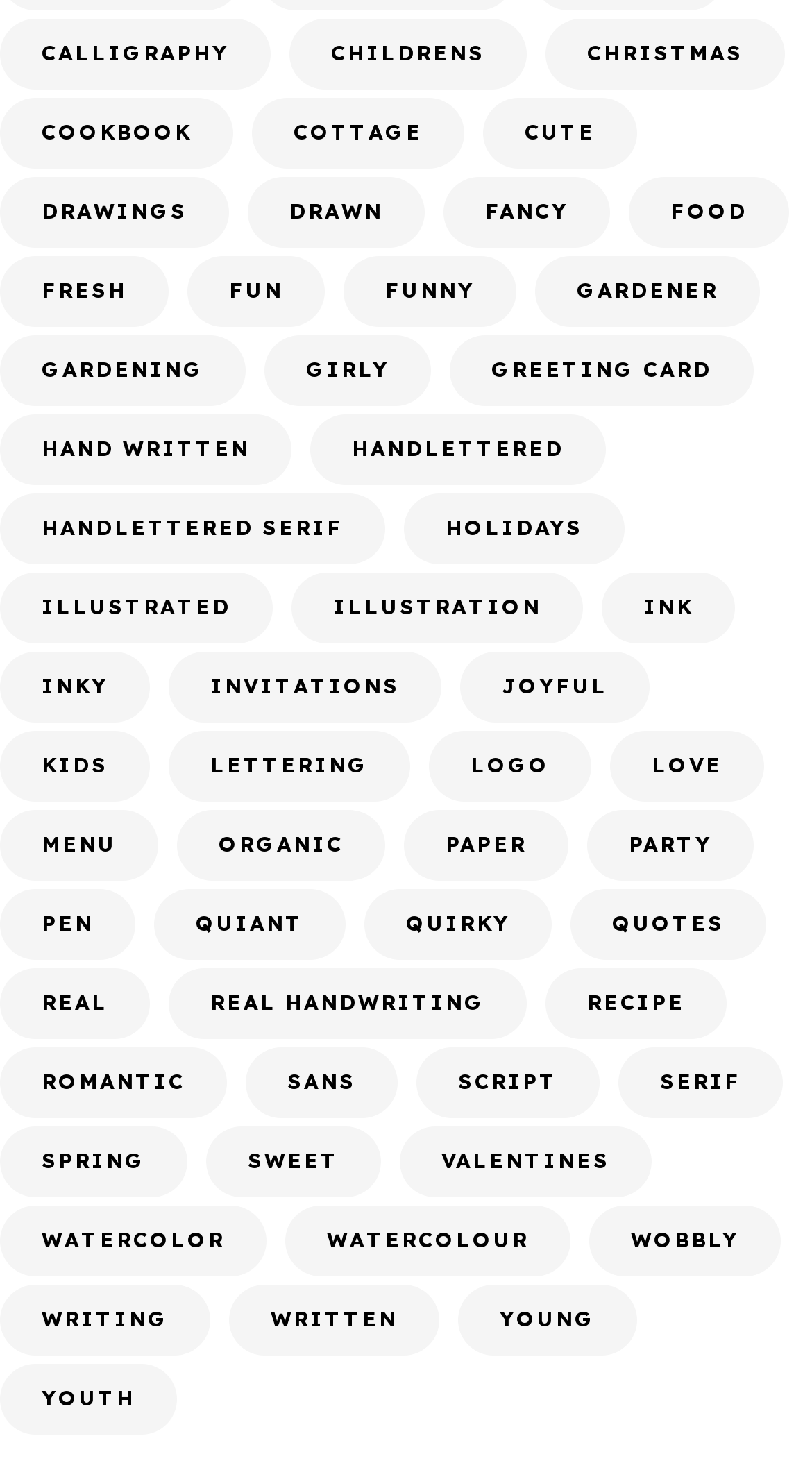What is the category of fonts that is related to children?
Please look at the screenshot and answer using one word or phrase.

CHILDRENS